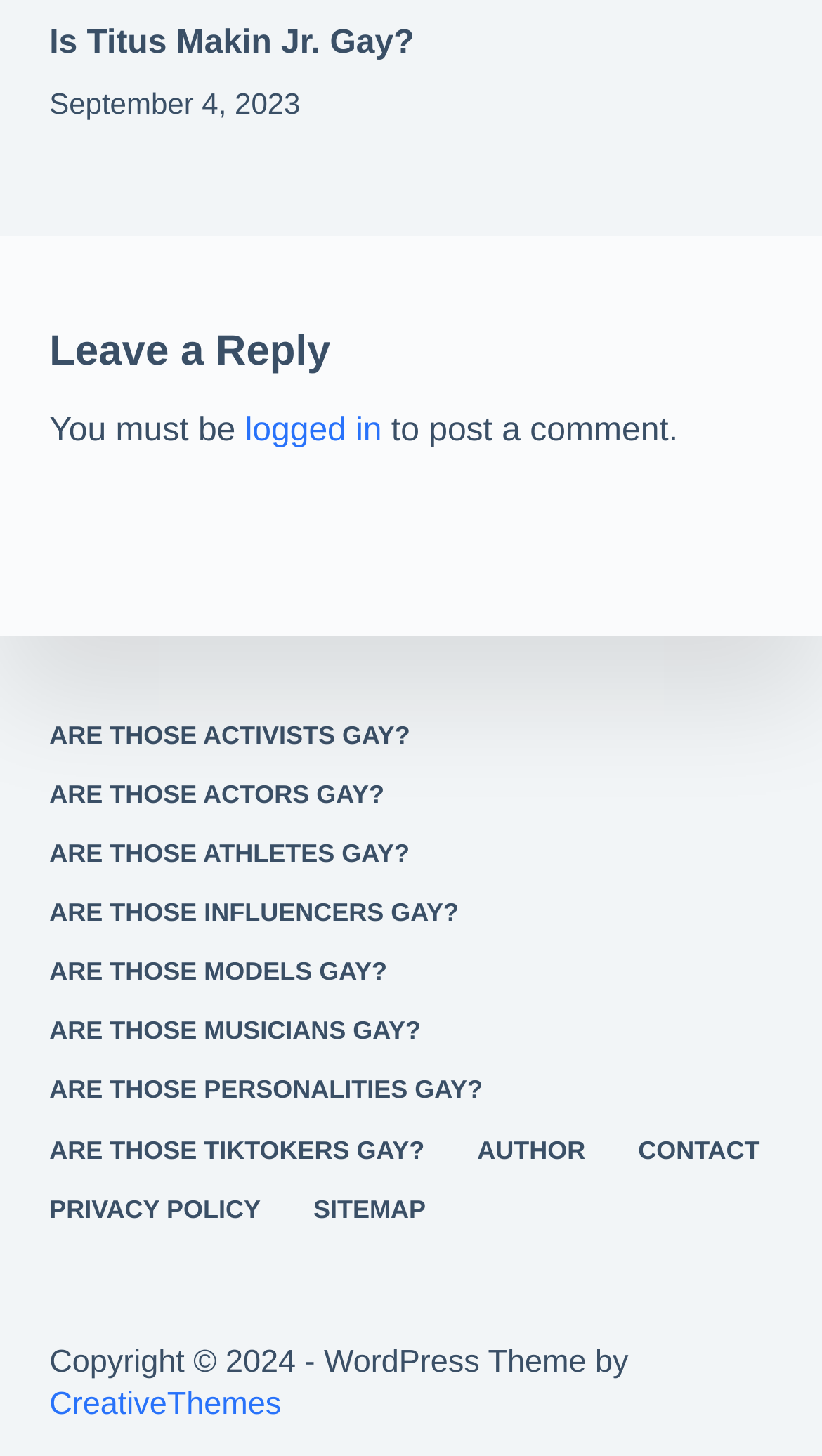What is the date of the article?
Using the picture, provide a one-word or short phrase answer.

September 4, 2023